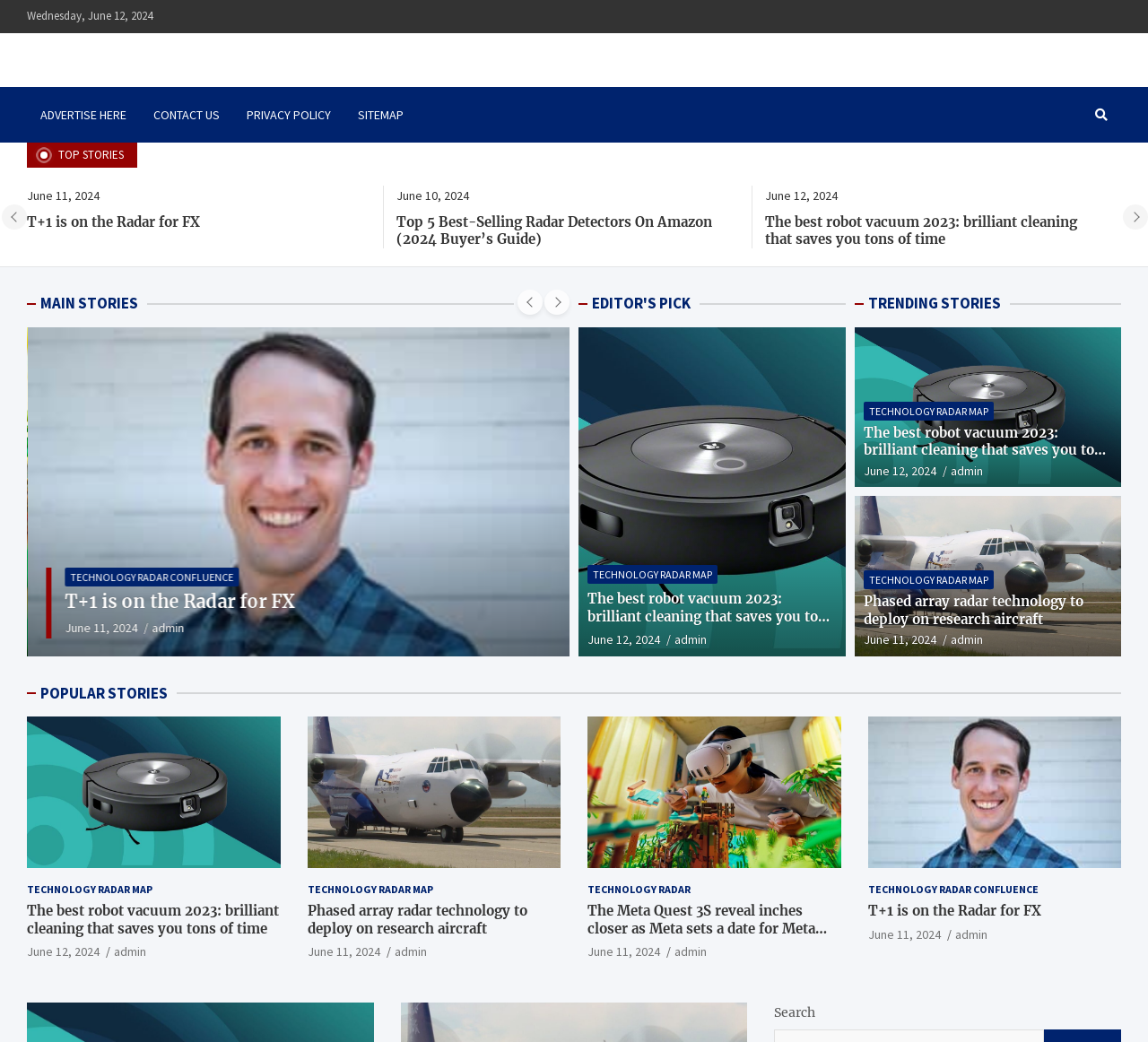What is the date displayed at the top of the webpage?
Could you give a comprehensive explanation in response to this question?

The date is displayed at the top of the webpage, which is 'Wednesday, June 12, 2024'.